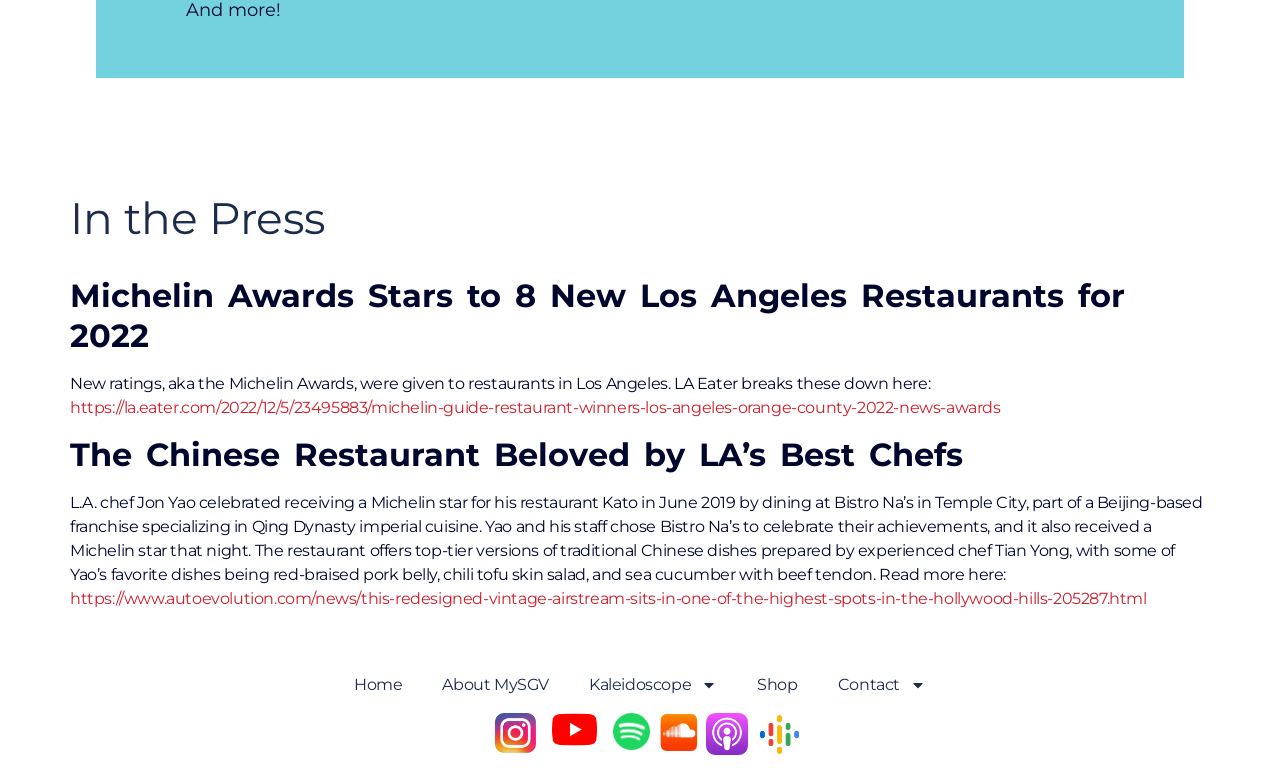What is the name of the restaurant that received a Michelin star in June 2019?
Please look at the screenshot and answer using one word or phrase.

Kato